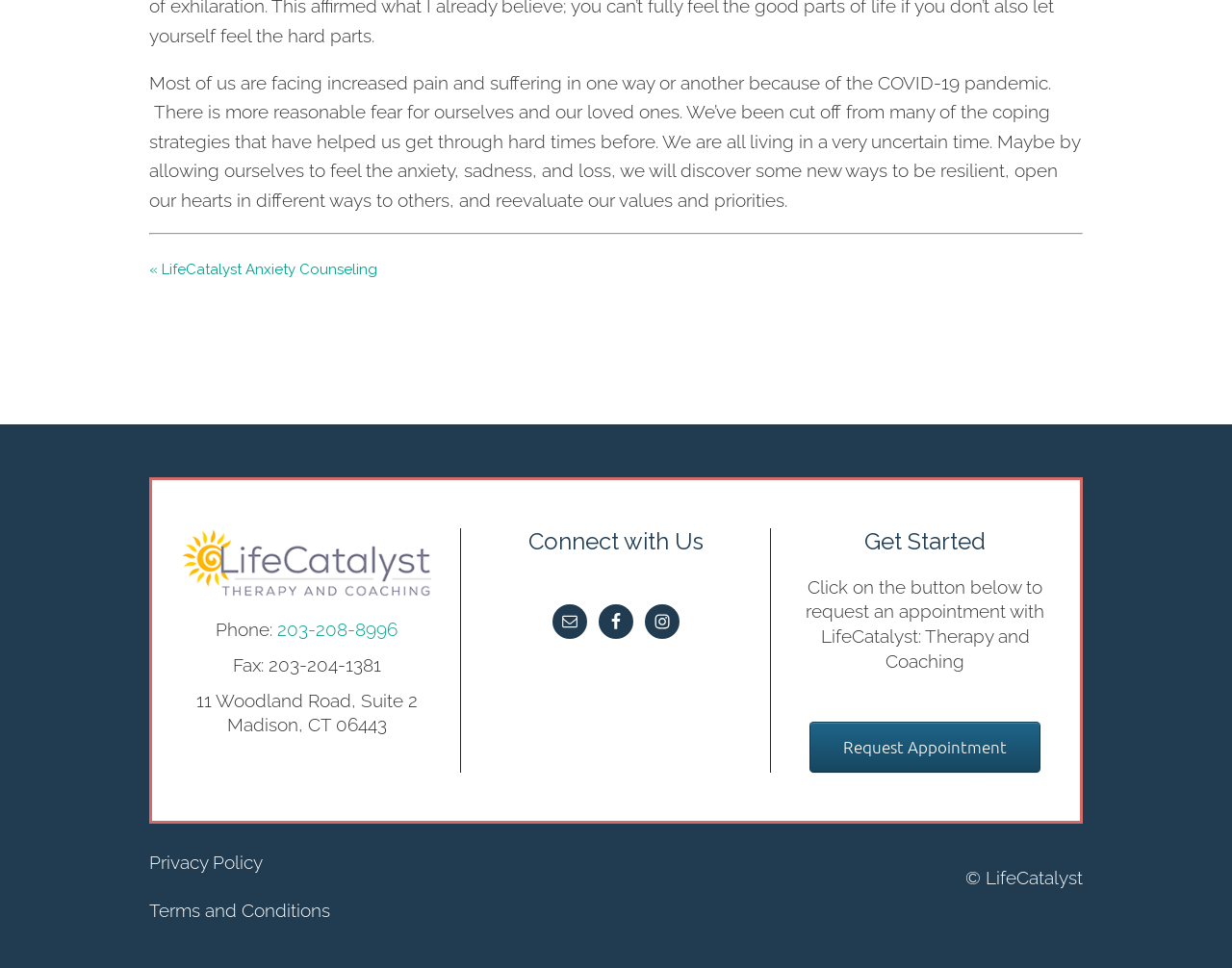Specify the bounding box coordinates for the region that must be clicked to perform the given instruction: "View the Privacy Policy".

[0.121, 0.879, 0.213, 0.901]